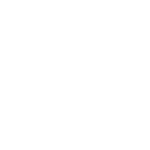What type of solutions does the brand provide?
Give a detailed explanation using the information visible in the image.

The brand provides innovative solar kits, including options for security lighting, sign kits, and off-grid power solutions, making it a suitable choice for both residential and commercial needs.